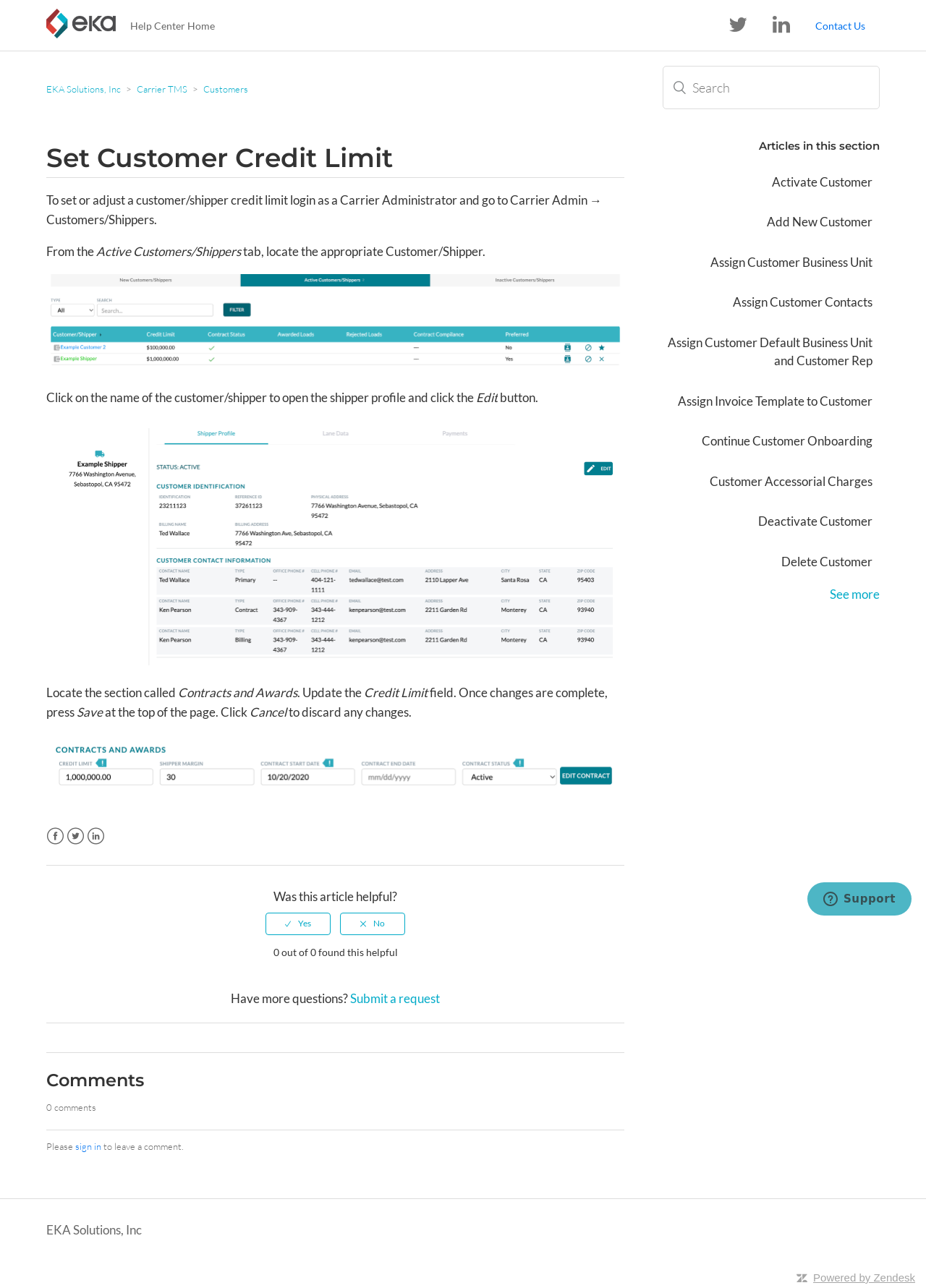Provide a short answer to the following question with just one word or phrase: What is the button to press after making changes?

Save